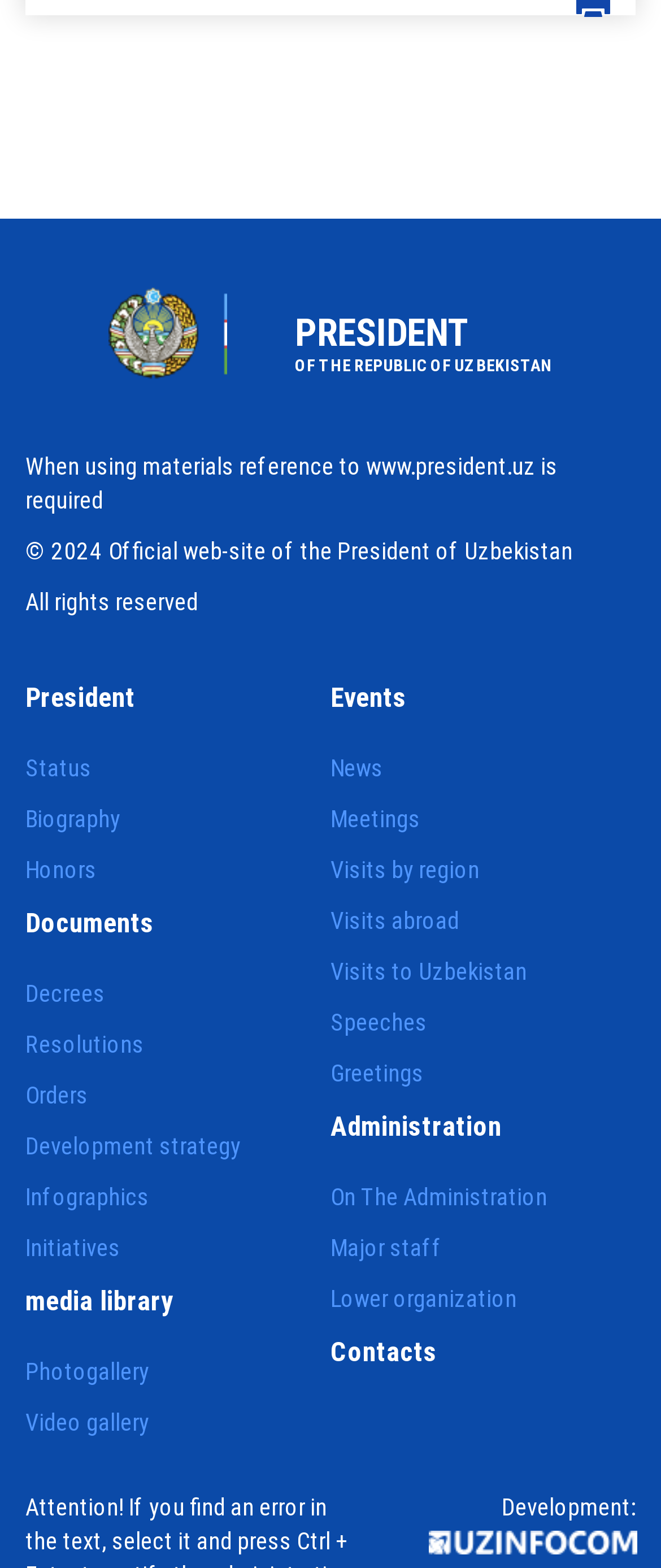How many categories are listed under 'Events'?
Please provide a comprehensive answer to the question based on the webpage screenshot.

The webpage contains a section labeled 'Events' with 7 links underneath, namely 'News', 'Meetings', 'Visits by region', 'Visits abroad', 'Visits to Uzbekistan', 'Speeches', and 'Greetings'.